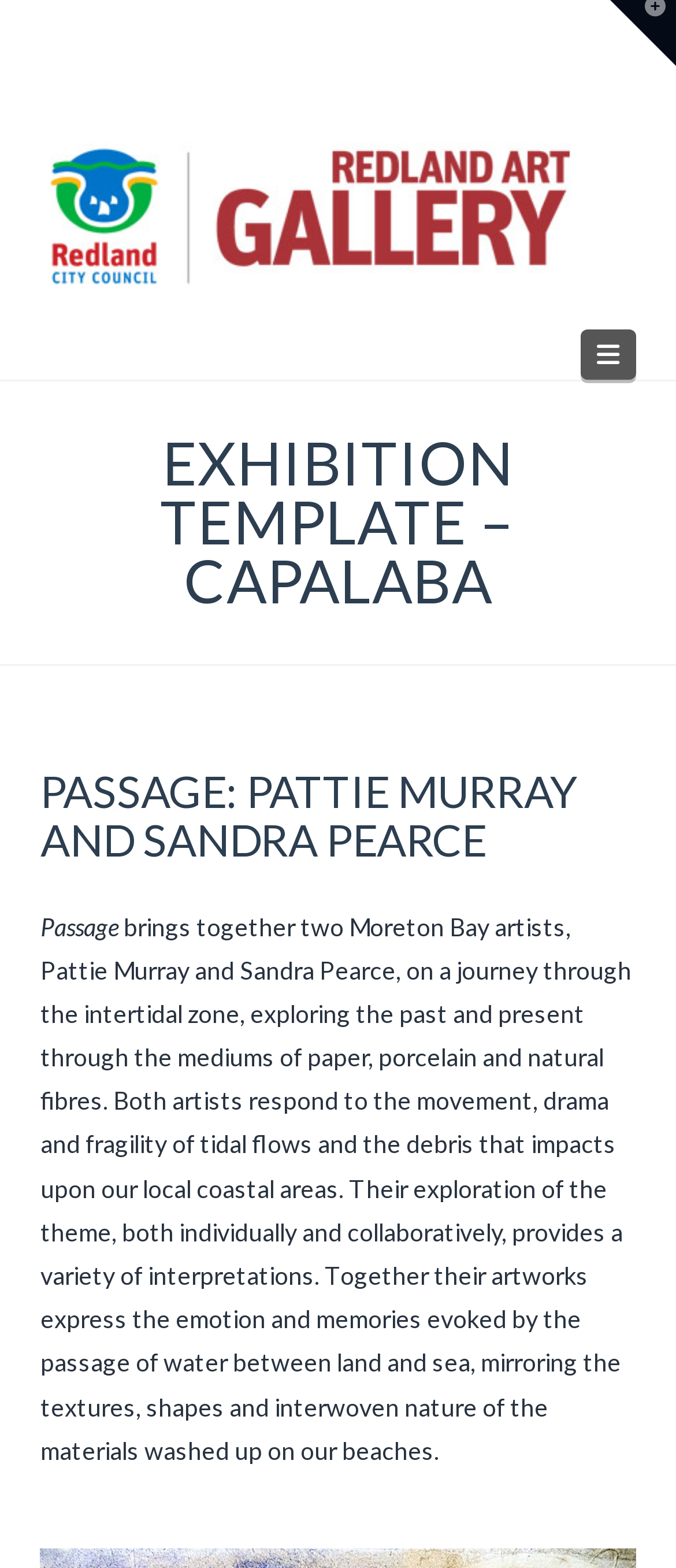Find the bounding box coordinates corresponding to the UI element with the description: "Start". The coordinates should be formatted as [left, top, right, bottom], with values as floats between 0 and 1.

None